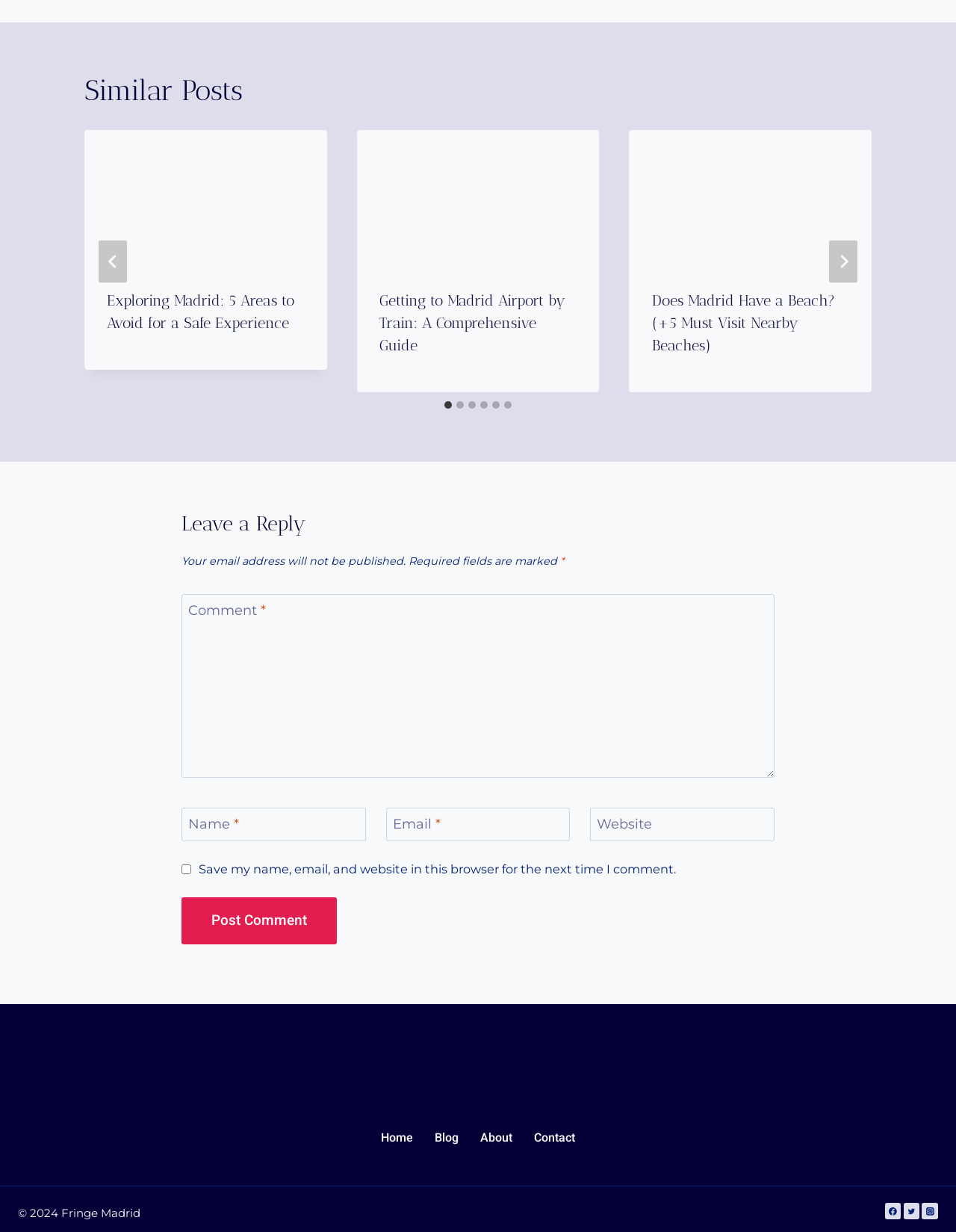Based on the element description: "लाइफ स्टायल", identify the bounding box coordinates for this UI element. The coordinates must be four float numbers between 0 and 1, listed as [left, top, right, bottom].

None